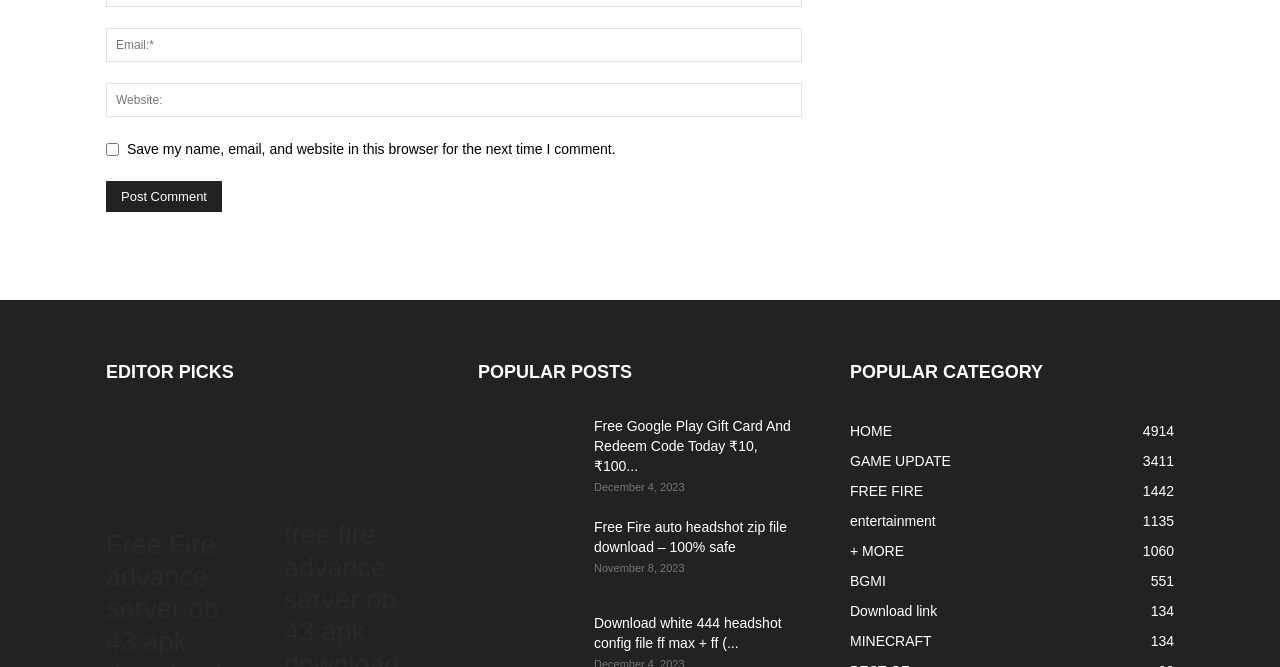Locate the bounding box coordinates of the element that should be clicked to fulfill the instruction: "Check 'Comments Off'".

None